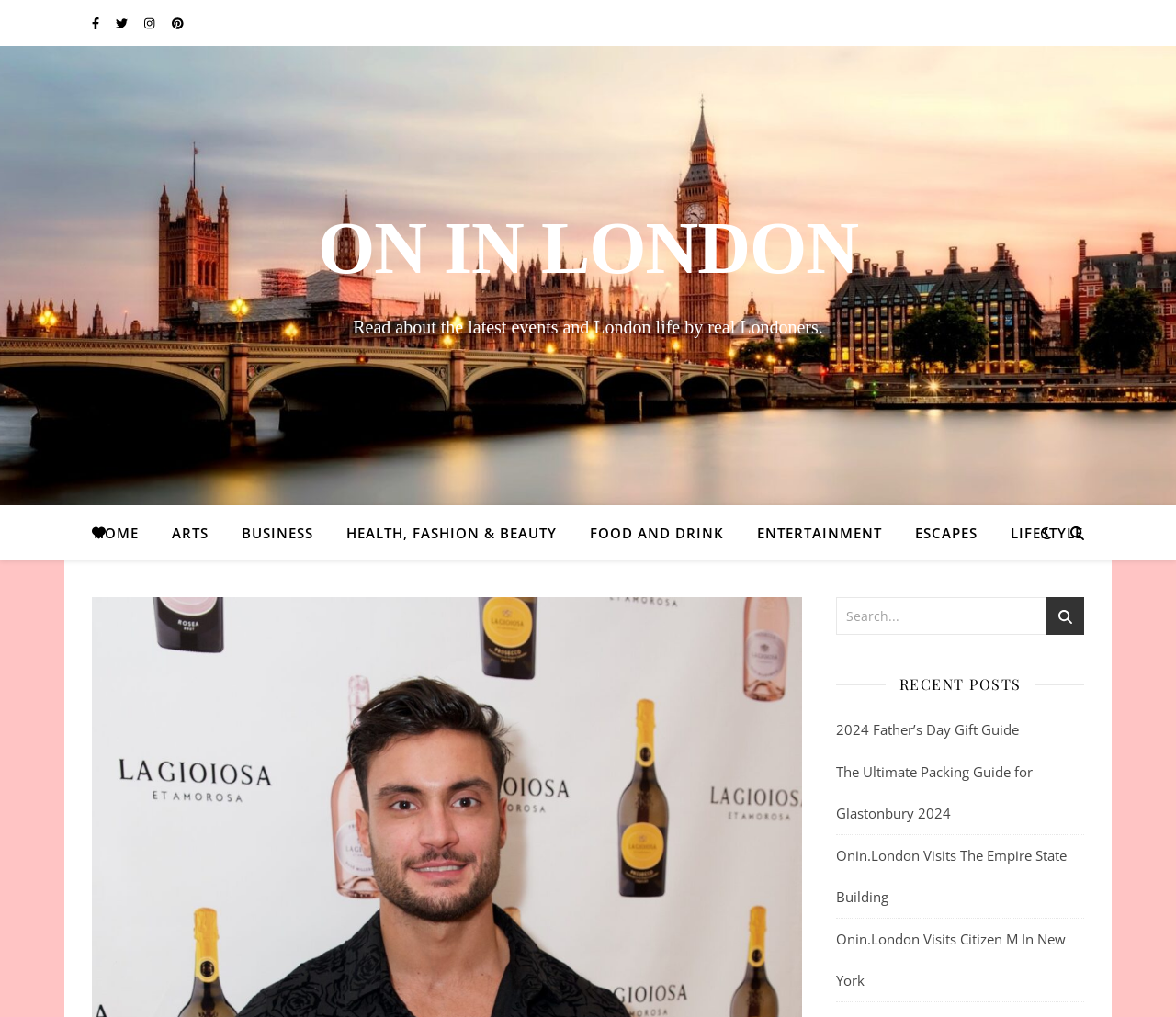Given the element description, predict the bounding box coordinates in the format (top-left x, top-left y, bottom-right x, bottom-right y). Make sure all values are between 0 and 1. Here is the element description: name="s" placeholder="Search..."

[0.711, 0.587, 0.922, 0.624]